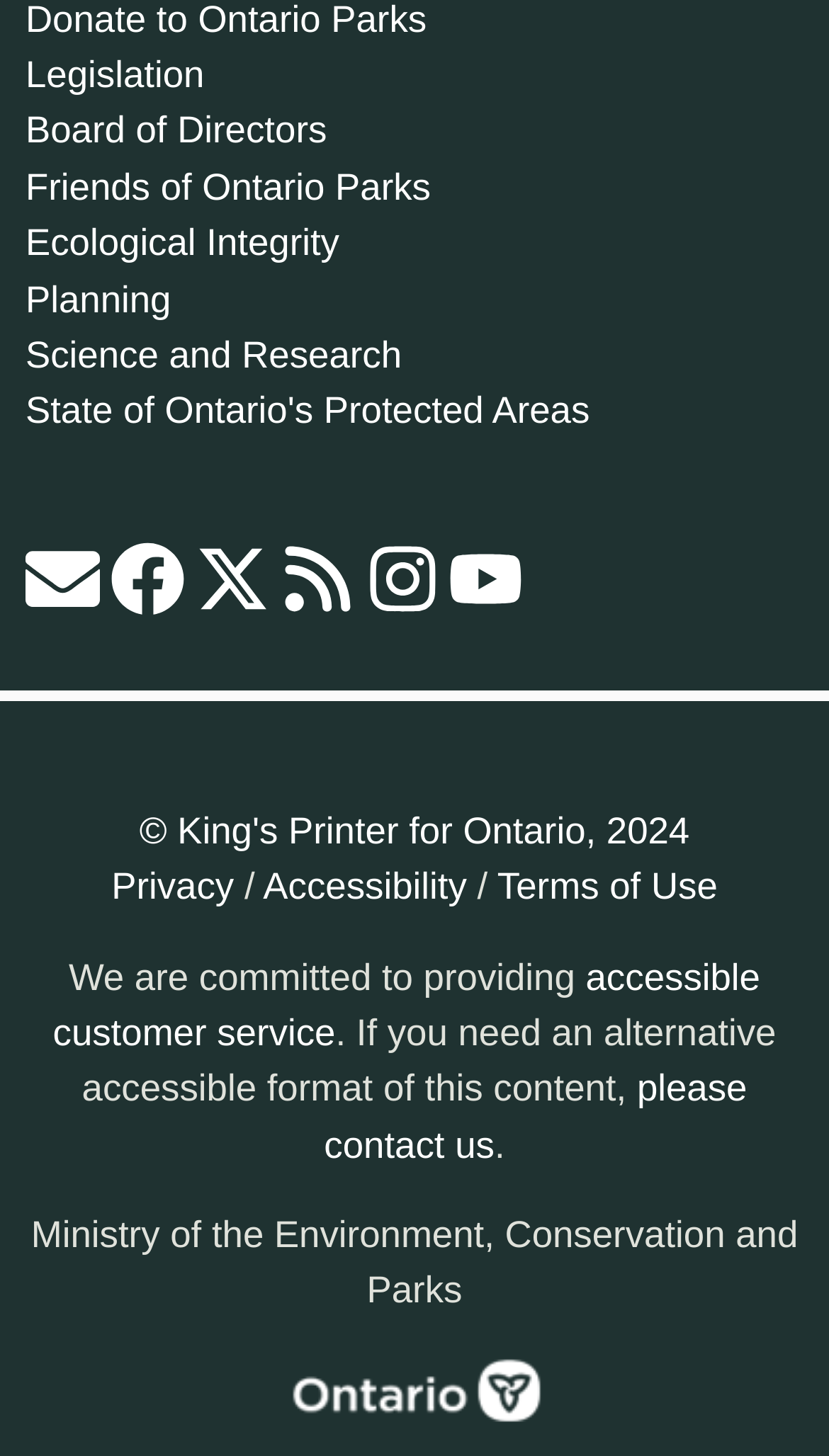Using the element description: "Privacy", determine the bounding box coordinates for the specified UI element. The coordinates should be four float numbers between 0 and 1, [left, top, right, bottom].

[0.134, 0.594, 0.282, 0.623]